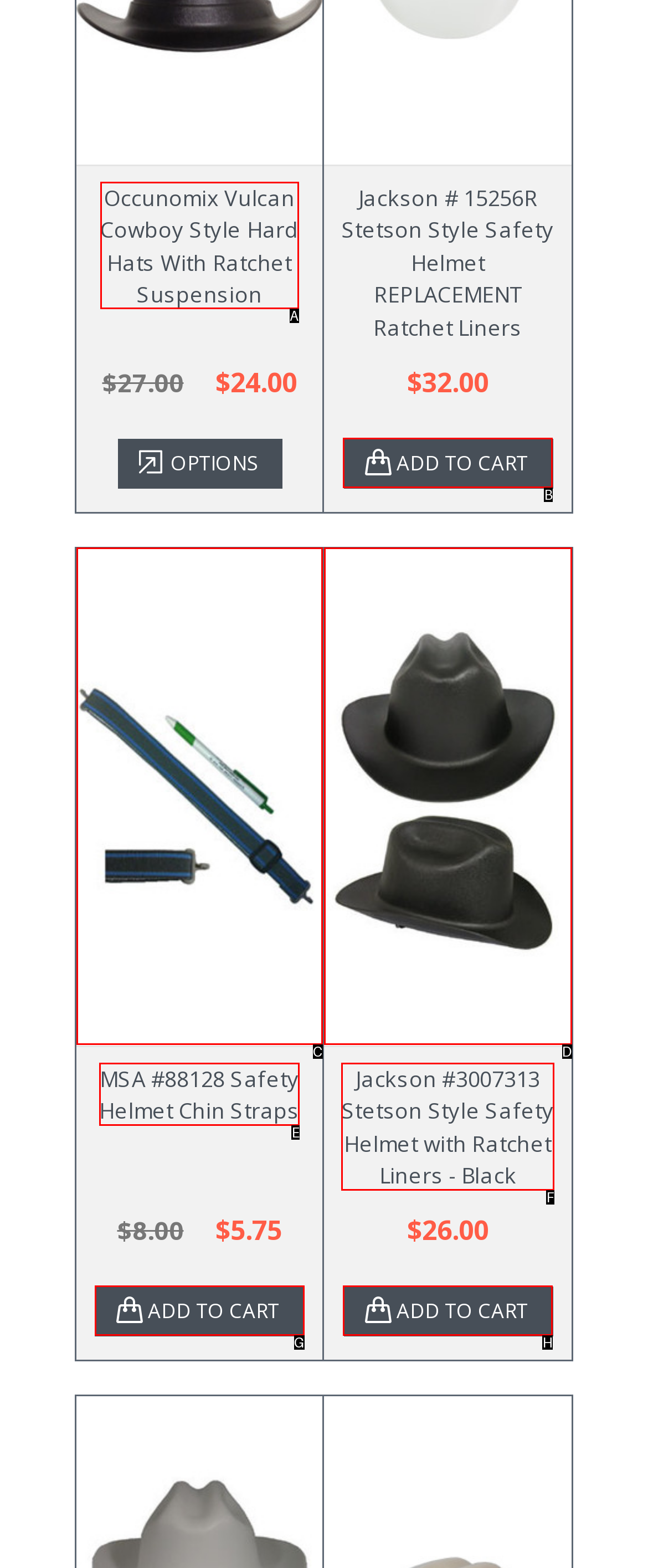Identify the HTML element that should be clicked to accomplish the task: View Occunomix Vulcan Cowboy Style Hard Hats With Ratchet Suspension details
Provide the option's letter from the given choices.

A